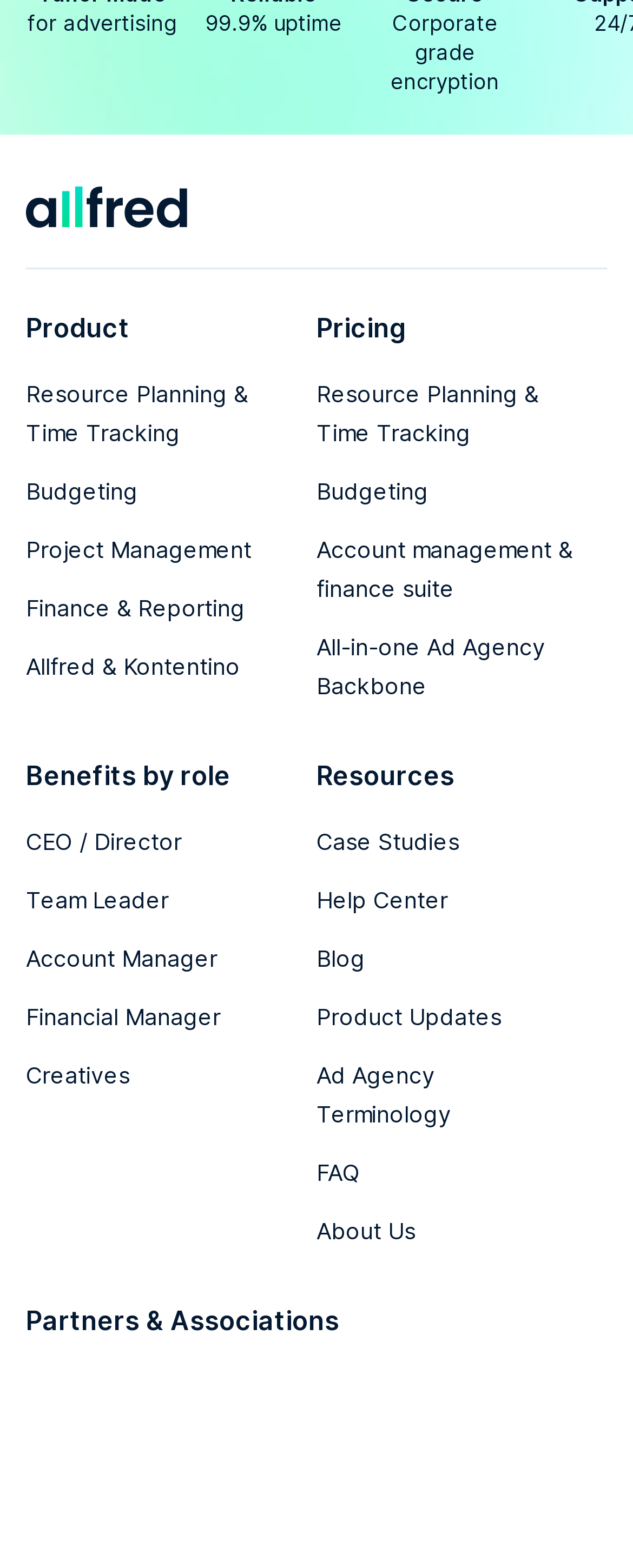Can you find the bounding box coordinates of the area I should click to execute the following instruction: "view Resource Planning & Time Tracking"?

[0.041, 0.242, 0.392, 0.285]